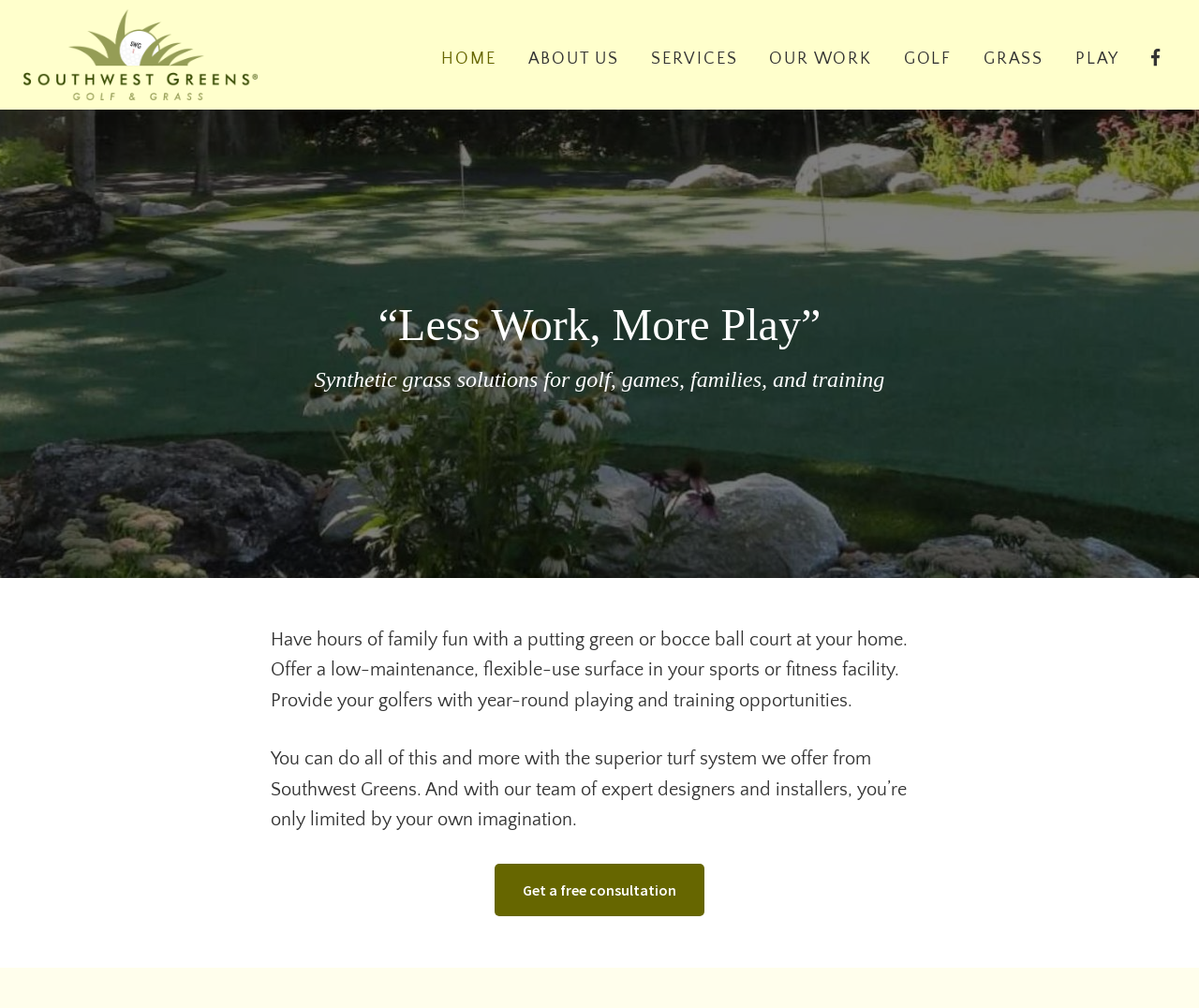What is the main navigation menu?
Based on the image, answer the question in a detailed manner.

I found the main navigation menu by looking at the top section of the webpage, where navigation menus are usually located. The 'Main' navigation element contains links to different pages, including 'HOME', 'ABOUT US', 'SERVICES', and others.